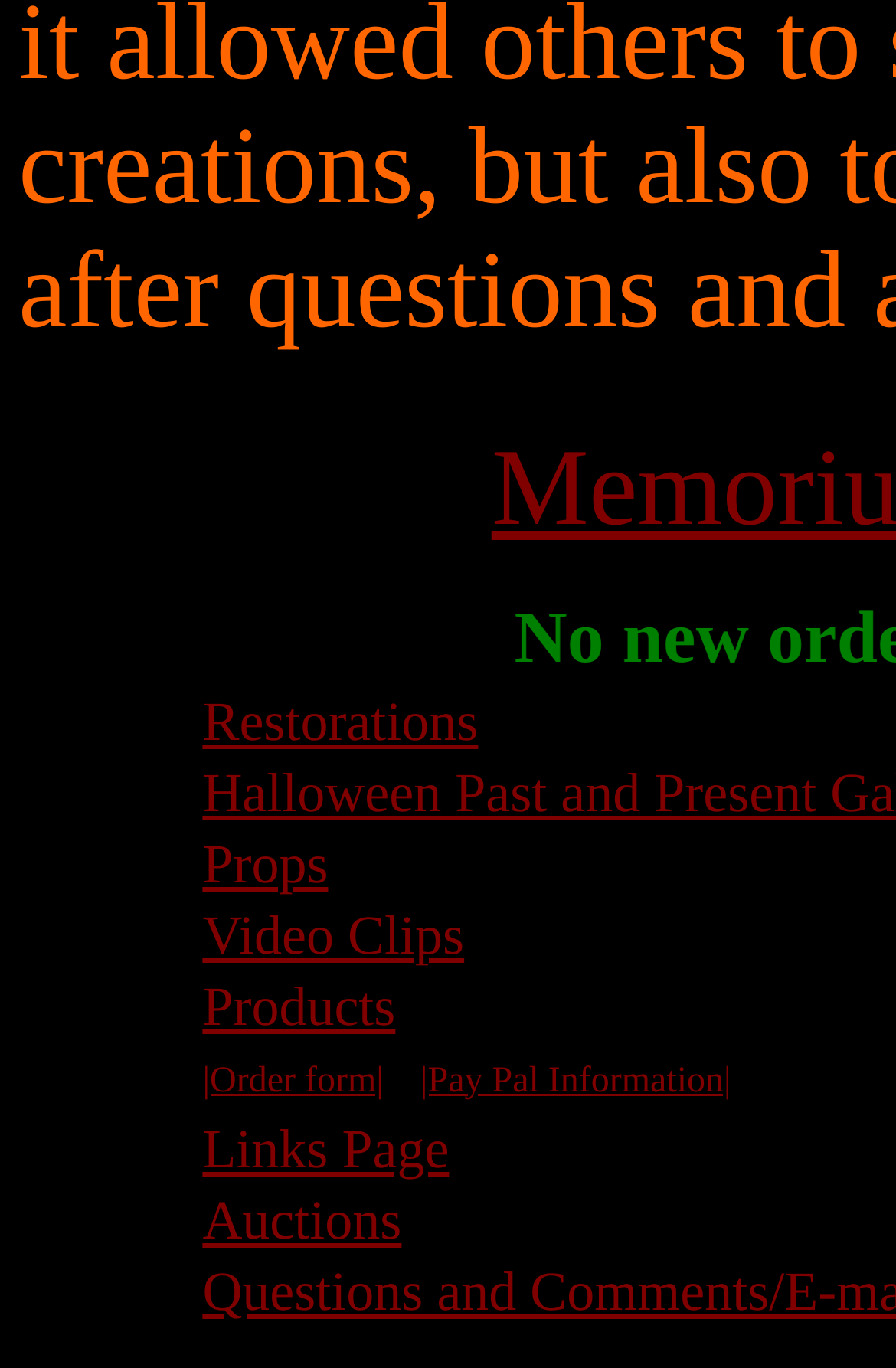Locate the bounding box coordinates of the element that should be clicked to fulfill the instruction: "Visit links page".

[0.226, 0.82, 0.501, 0.863]